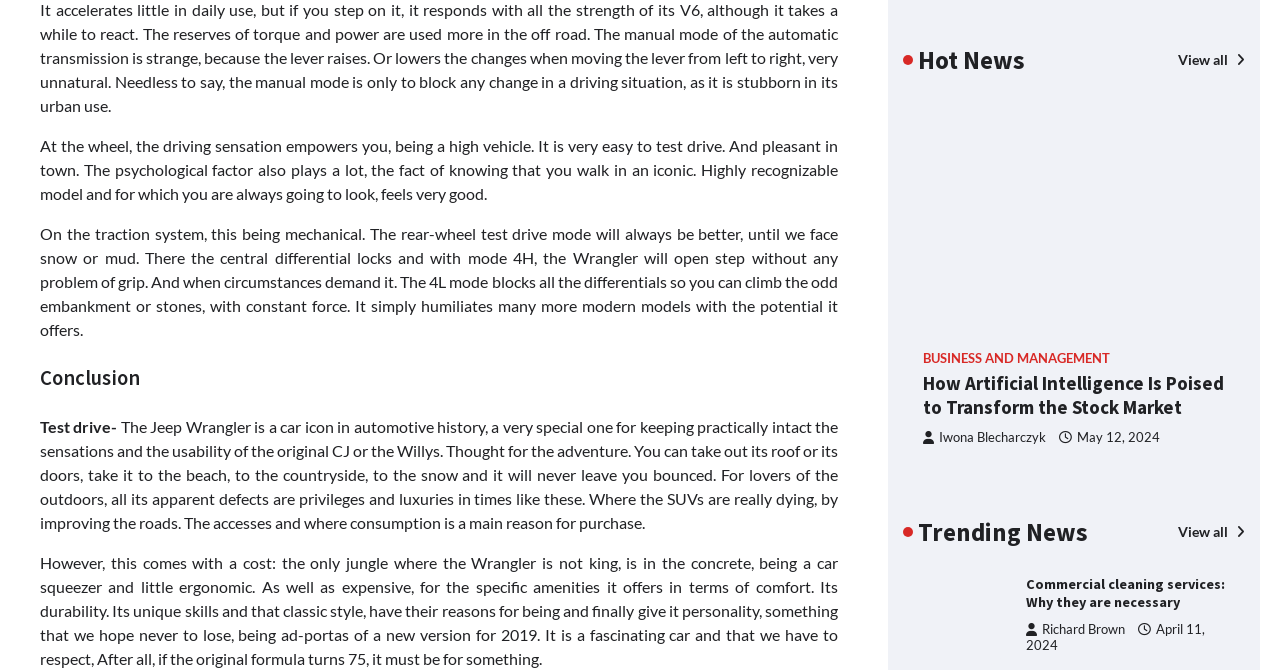Please provide a one-word or short phrase answer to the question:
What is the author's opinion of the Jeep Wrangler?

Respect